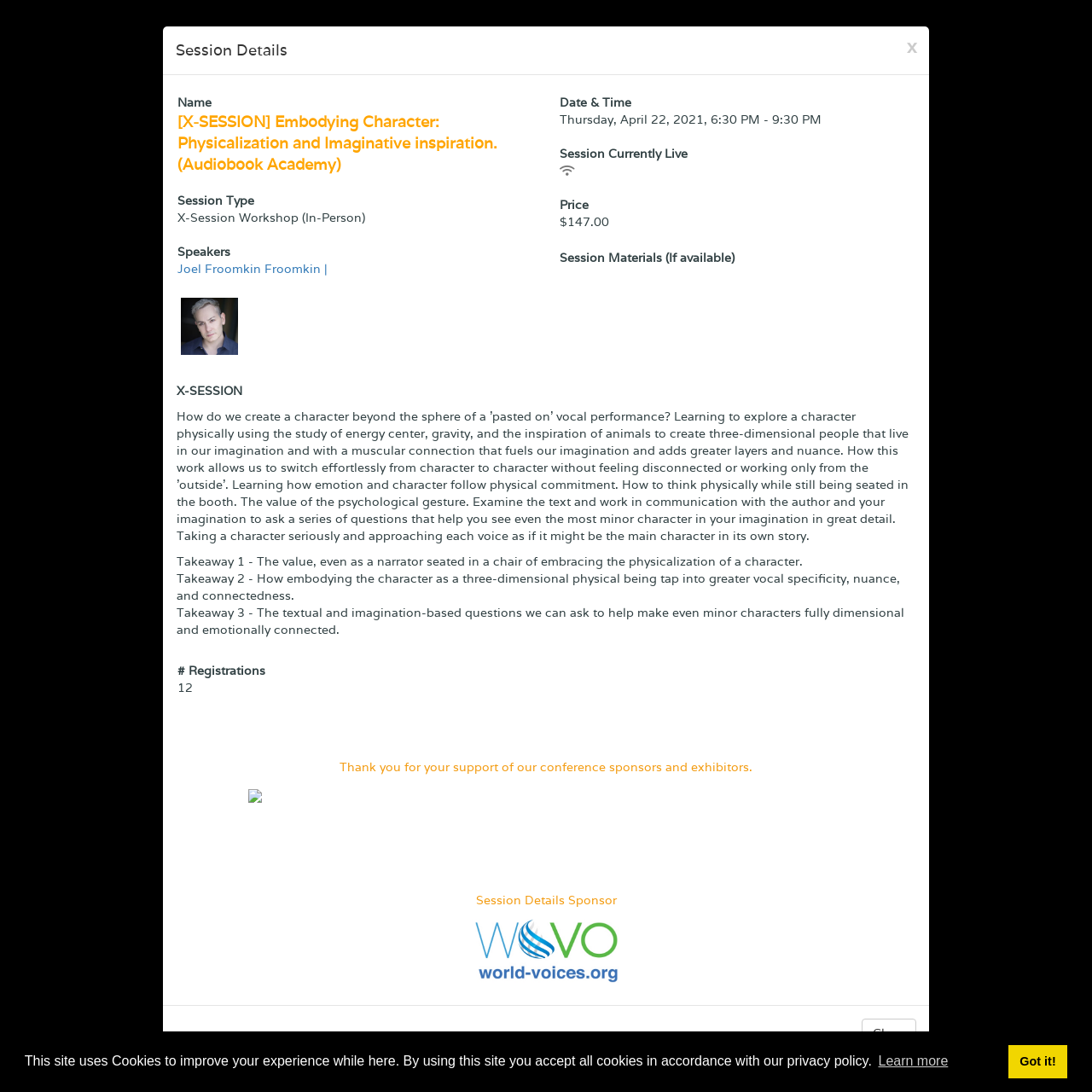Reply to the question below using a single word or brief phrase:
What is the price of the session?

$147.00